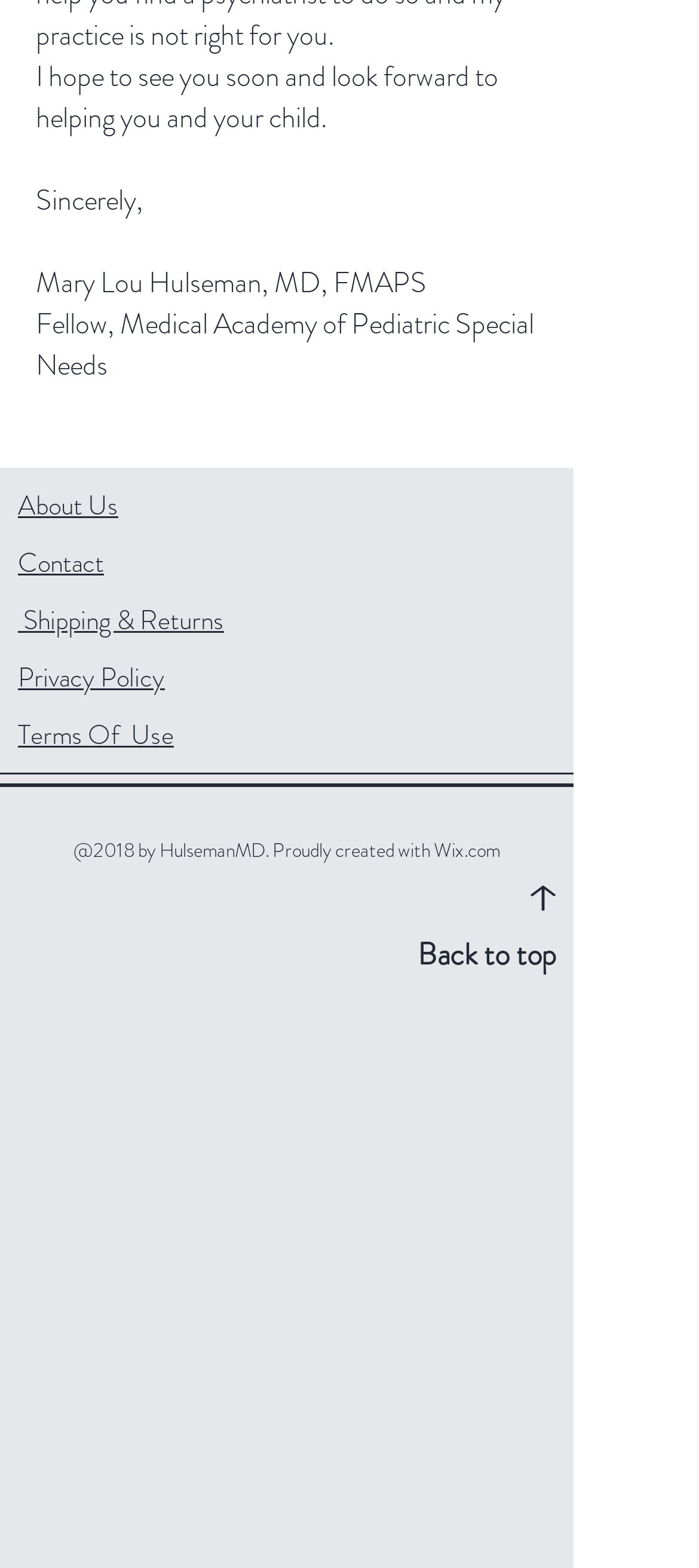Predict the bounding box of the UI element based on this description: "Contact".

[0.026, 0.347, 0.149, 0.372]